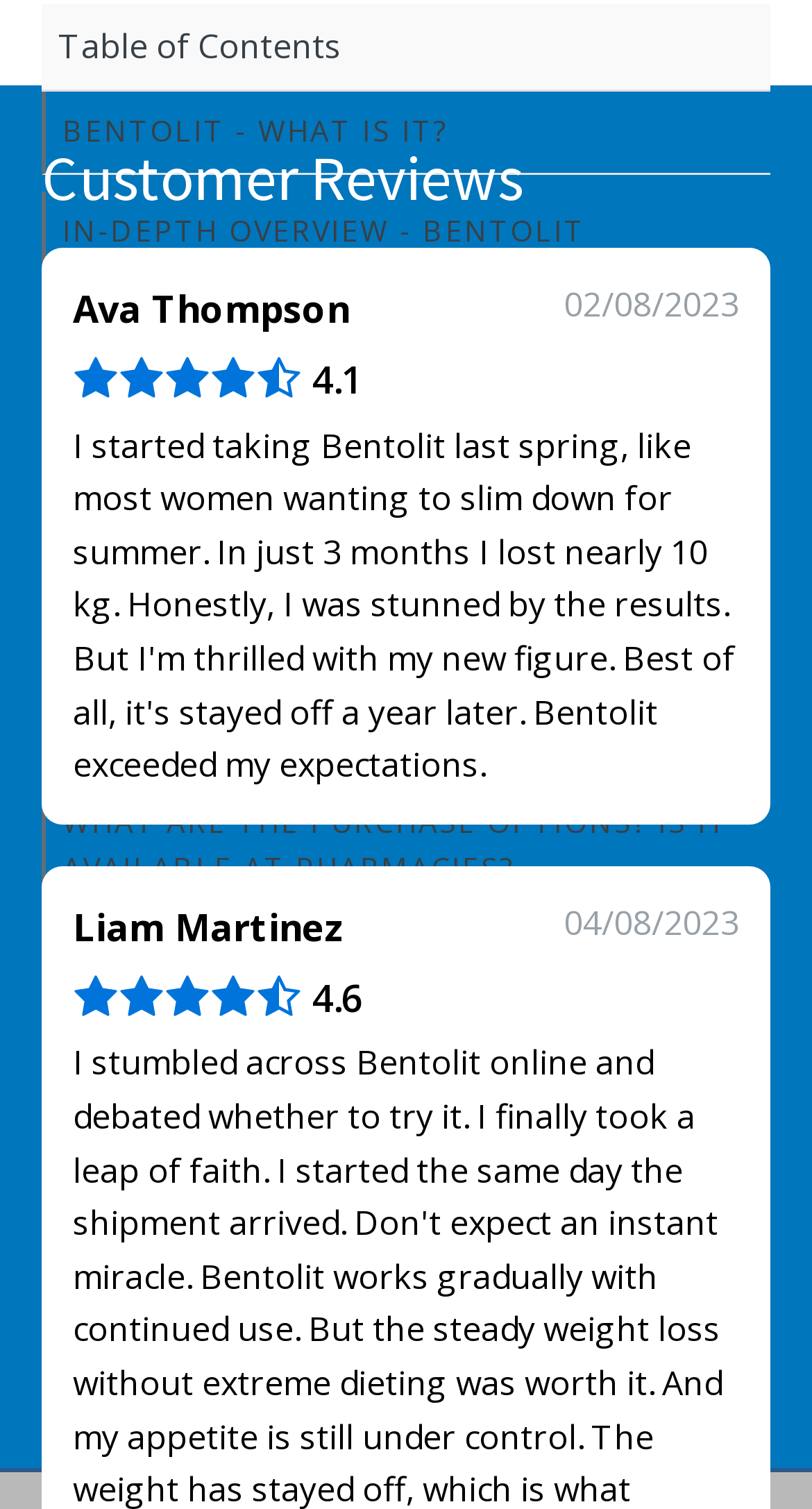What is the date of the first customer review?
Answer the question with as much detail as possible.

The first customer review is from Ava Thompson, and the date is shown as '02/08/2023', which is located below the reviewer's name.